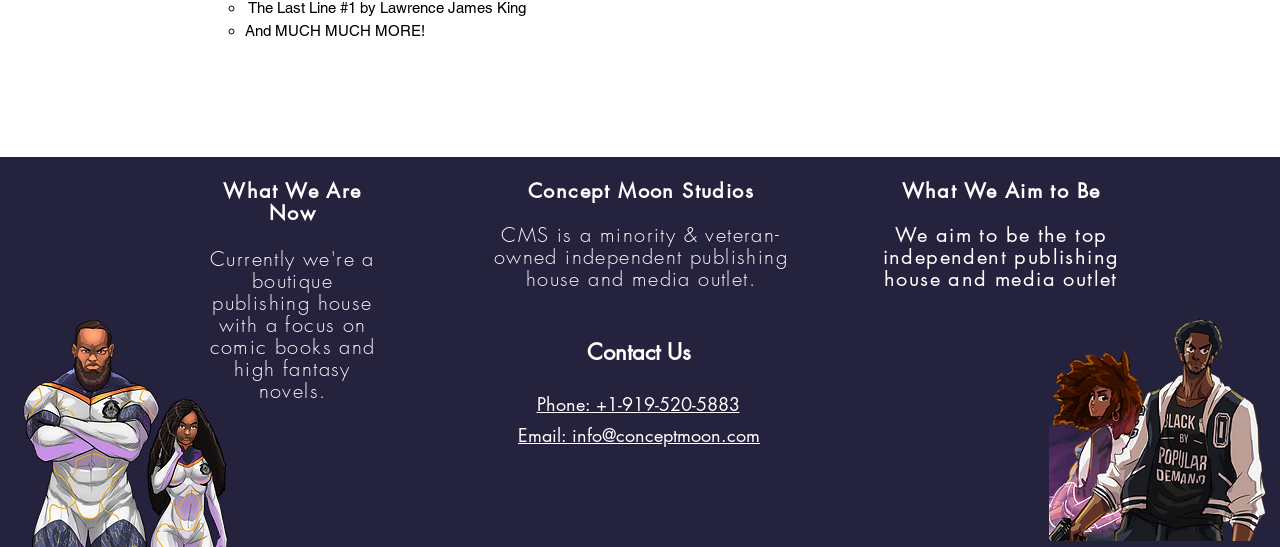Find and indicate the bounding box coordinates of the region you should select to follow the given instruction: "Click Phone number".

[0.419, 0.719, 0.578, 0.758]